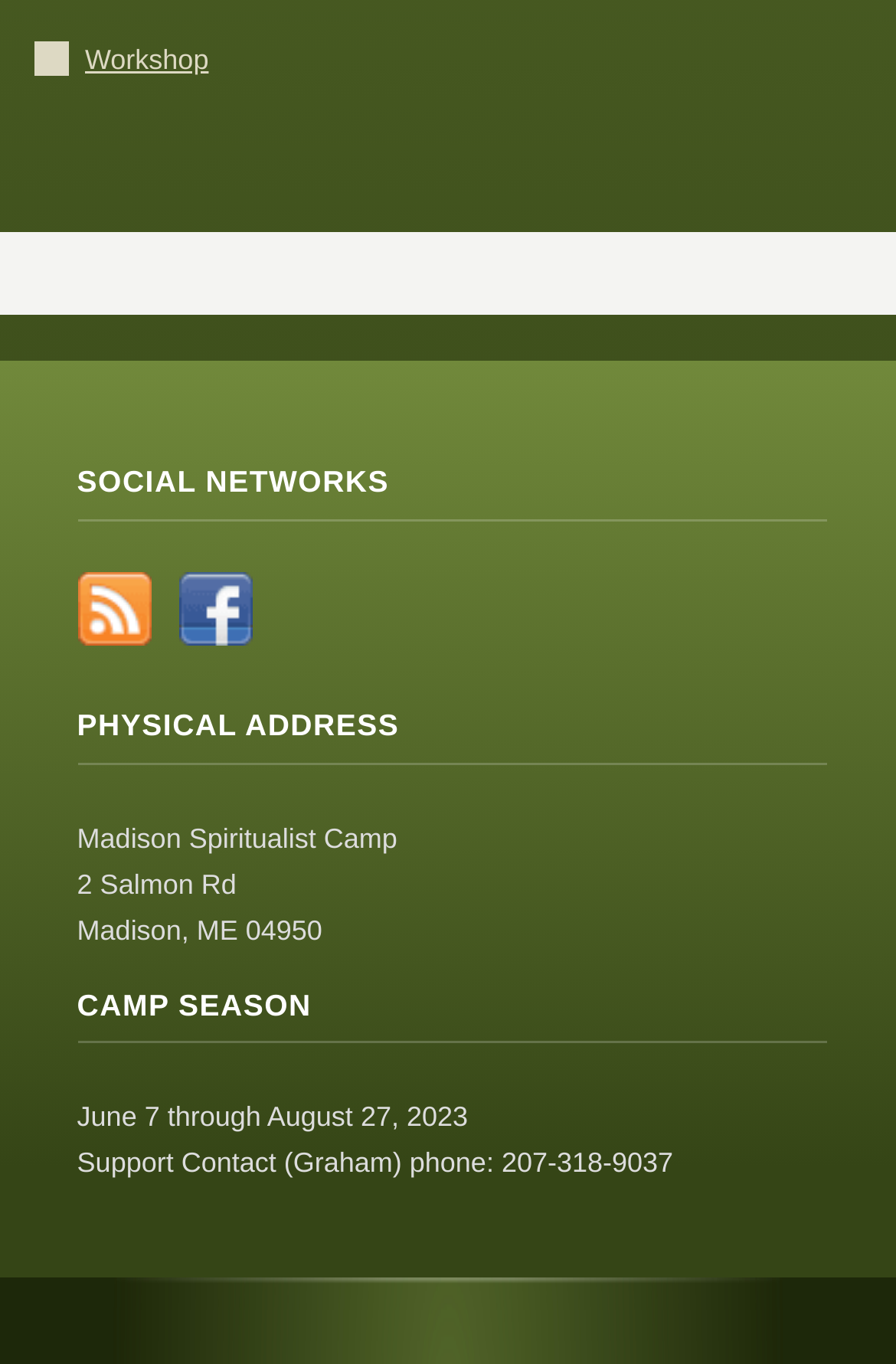Please reply to the following question using a single word or phrase: 
What is the duration of the camp season?

June 7 through August 27, 2023